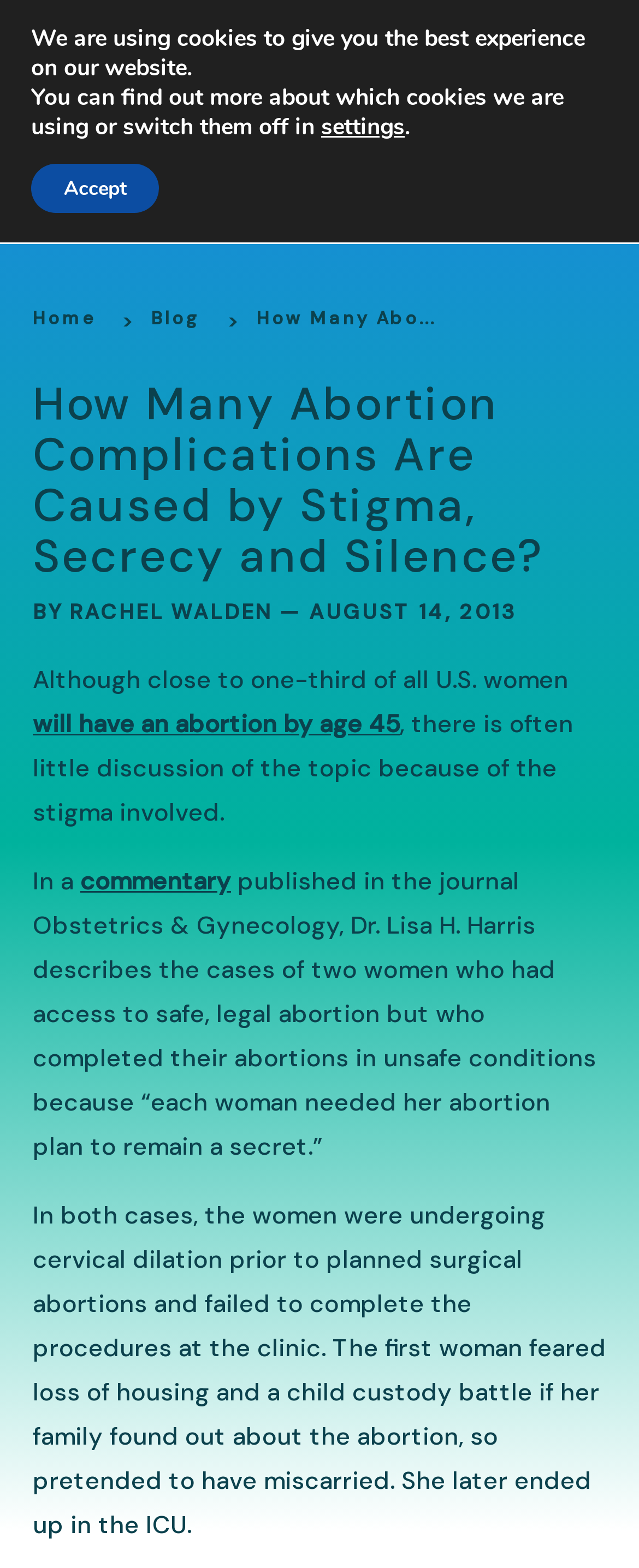Can you identify the bounding box coordinates of the clickable region needed to carry out this instruction: 'Go to History & Legacy page'? The coordinates should be four float numbers within the range of 0 to 1, stated as [left, top, right, bottom].

[0.077, 0.009, 0.923, 0.03]